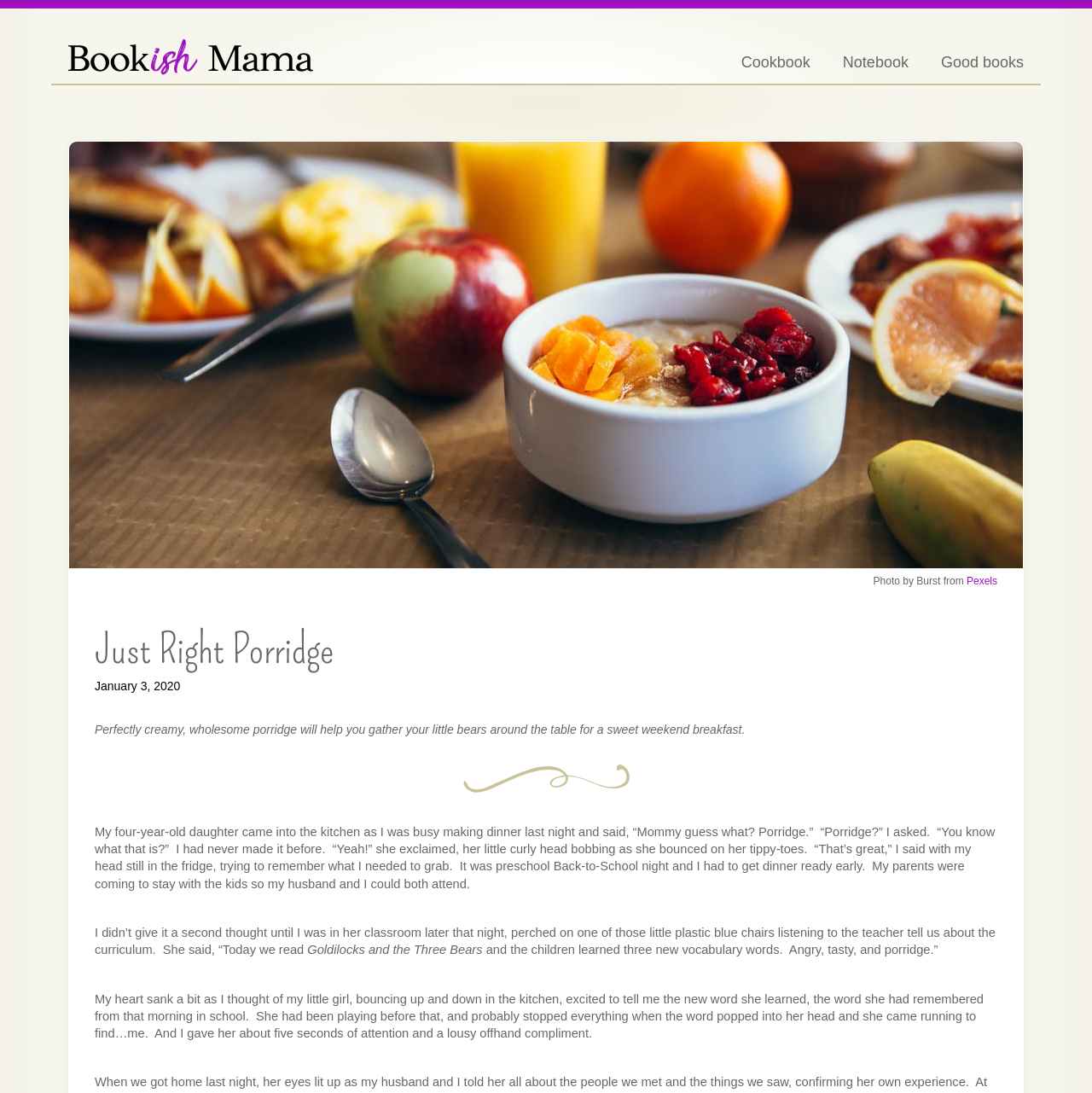Provide a thorough and detailed response to the question by examining the image: 
What is the author's daughter's age?

The answer can be found in the text where it says 'My four-year-old daughter came into the kitchen as I was busy making dinner last night...'. This indicates that the author's daughter is four years old.